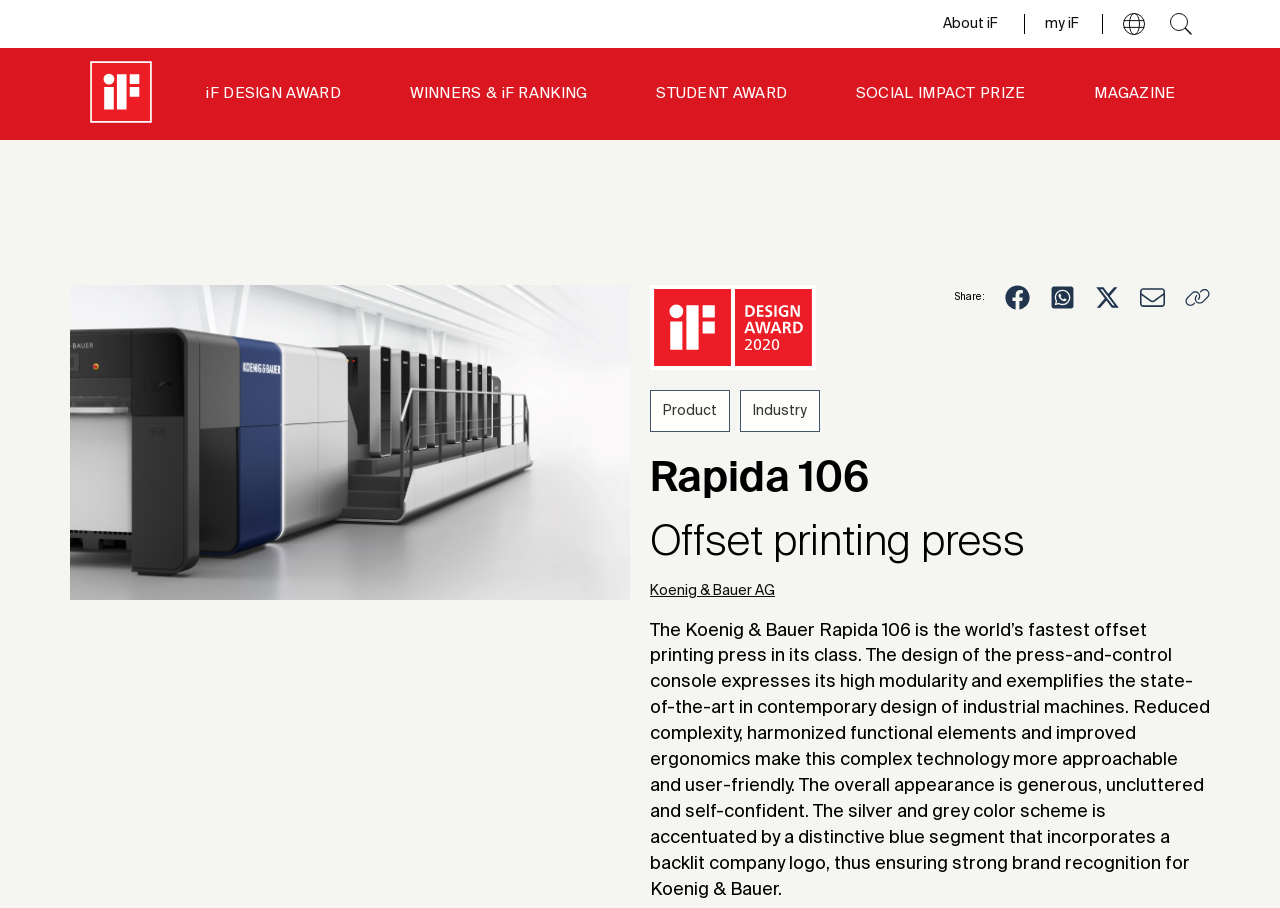What is the company that produces the Rapida 106?
Refer to the image and provide a thorough answer to the question.

I found the answer by looking at the link element with ID 216, which has the text 'Koenig & Bauer AG'. This suggests that it is the company that produces the Rapida 106.